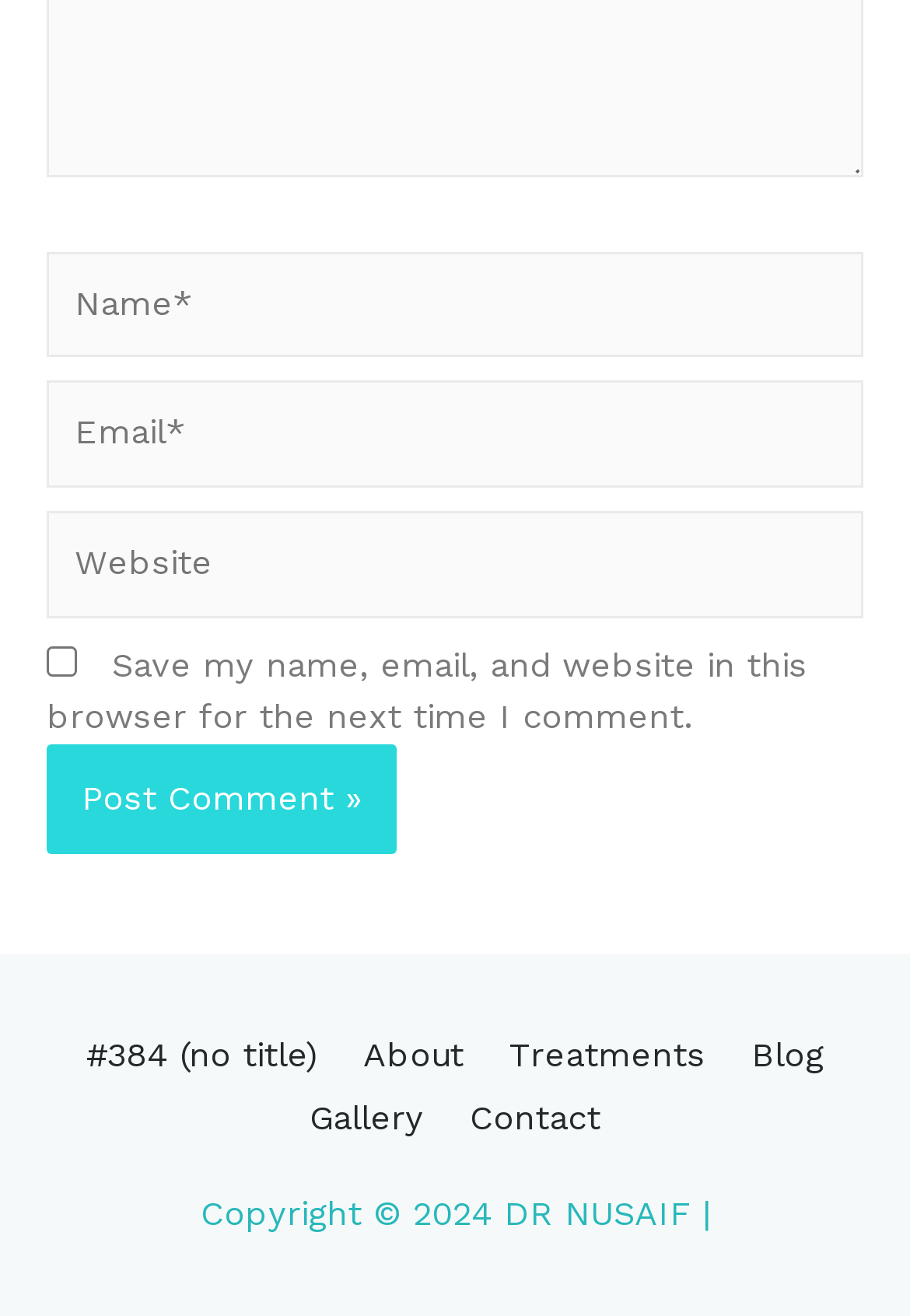What is the text of the button?
Look at the image and answer with only one word or phrase.

Post Comment »